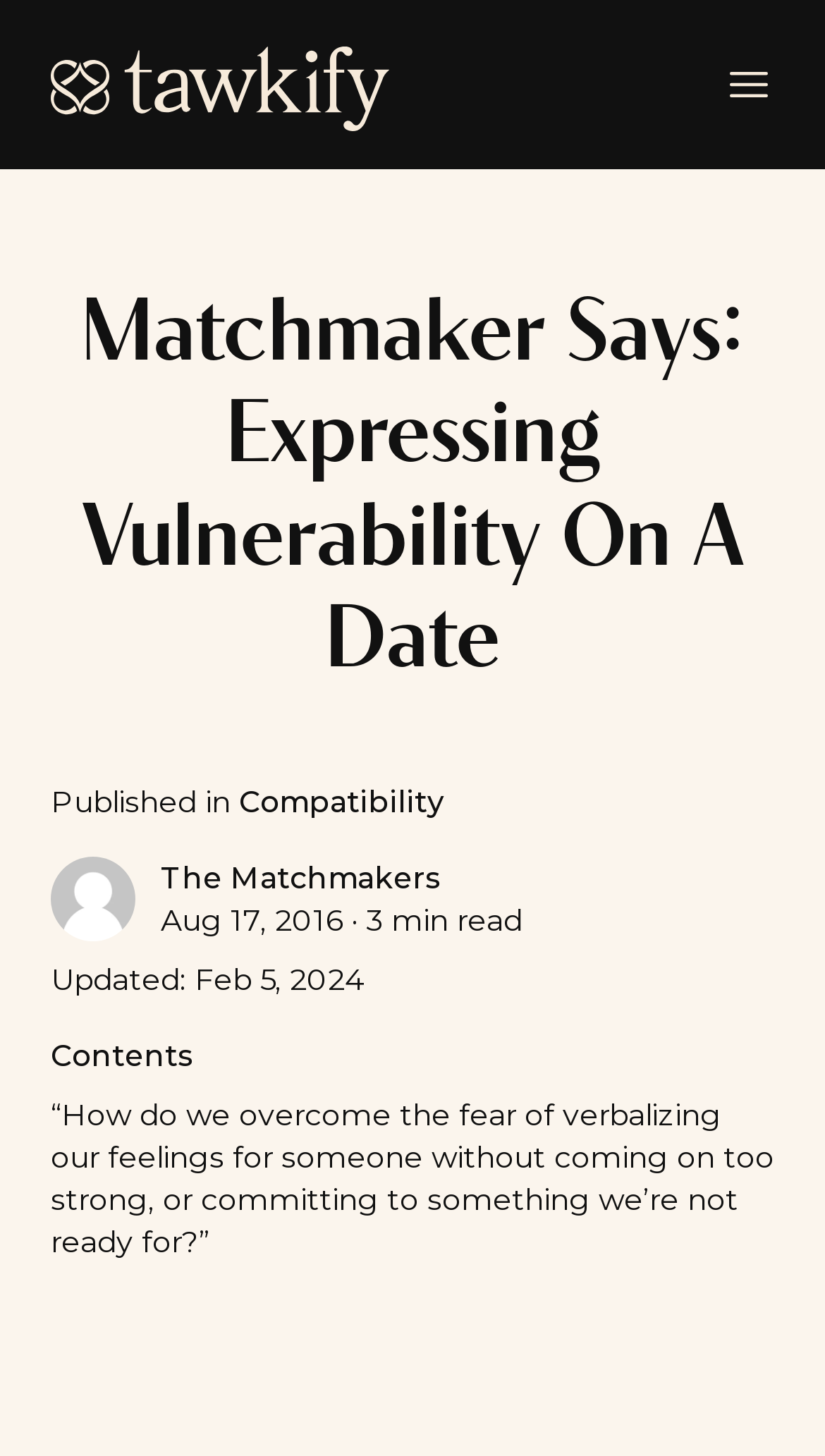What is the topic of the blog post?
Look at the webpage screenshot and answer the question with a detailed explanation.

The topic of the blog post can be found in the main heading, which says 'Matchmaker Says: Expressing Vulnerability On A Date'.